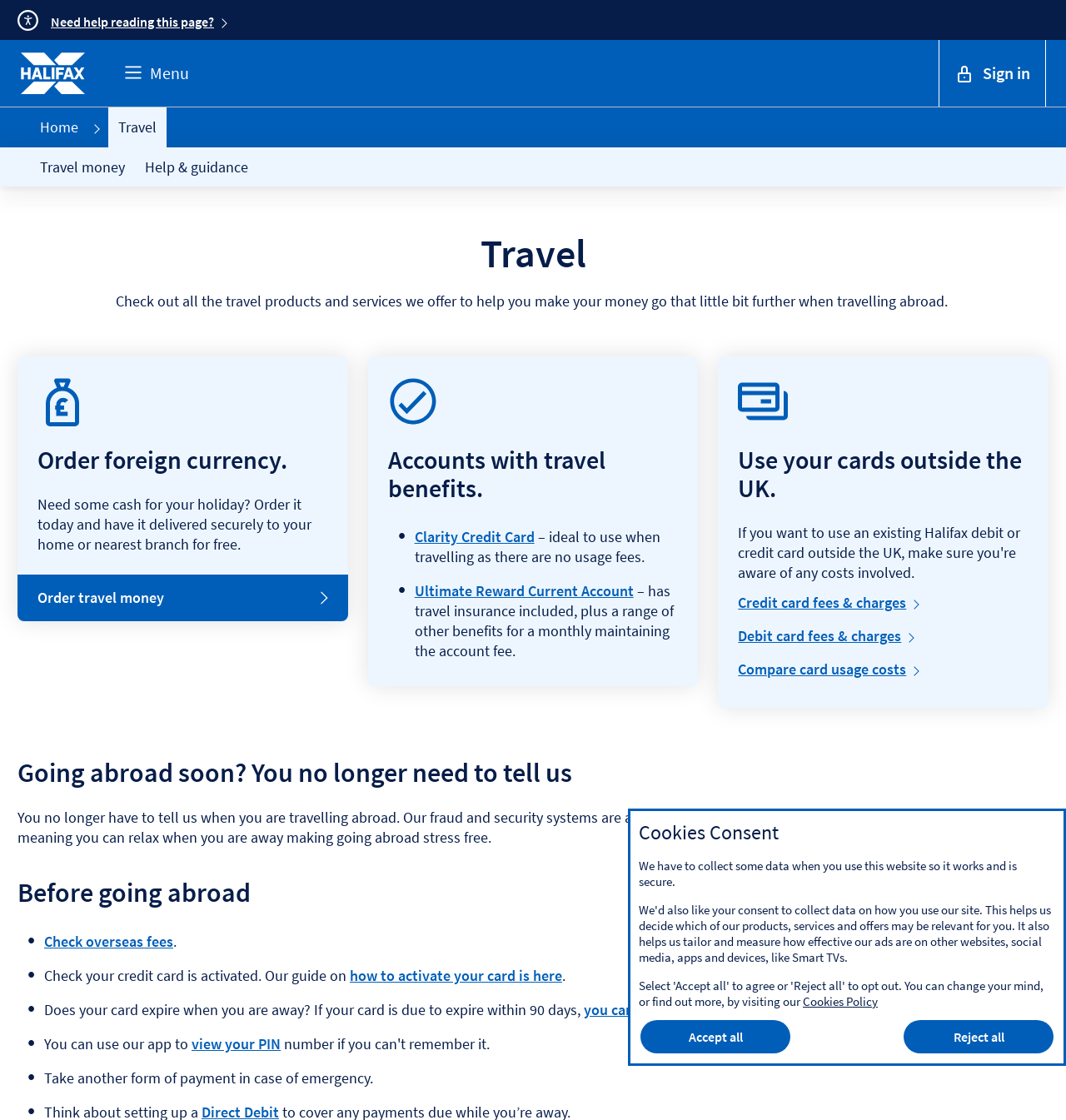Identify the bounding box coordinates for the element that needs to be clicked to fulfill this instruction: "View your PIN". Provide the coordinates in the format of four float numbers between 0 and 1: [left, top, right, bottom].

[0.18, 0.923, 0.263, 0.94]